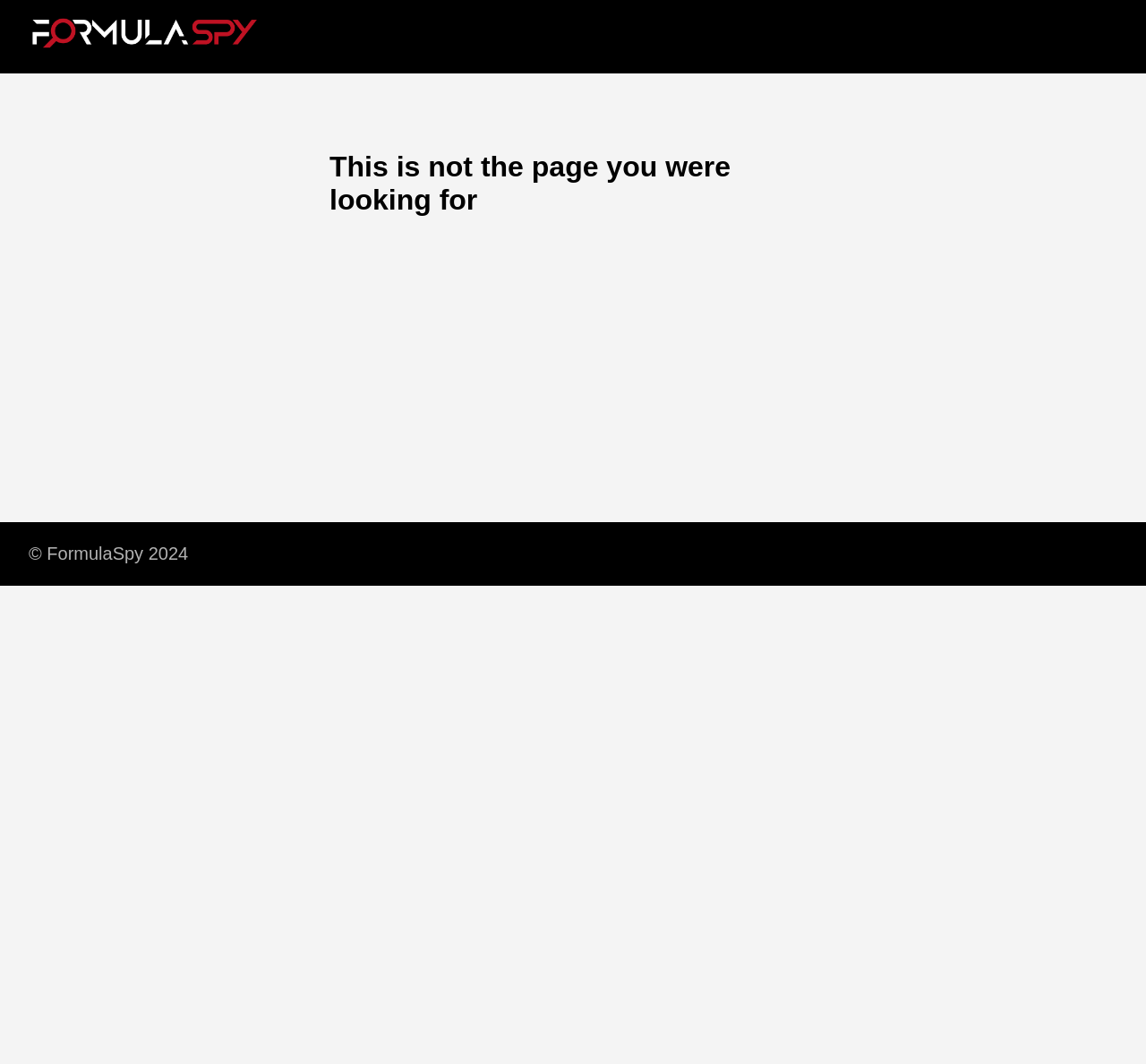Using a single word or phrase, answer the following question: 
What is the position of the FormulaSpy image?

Top-left